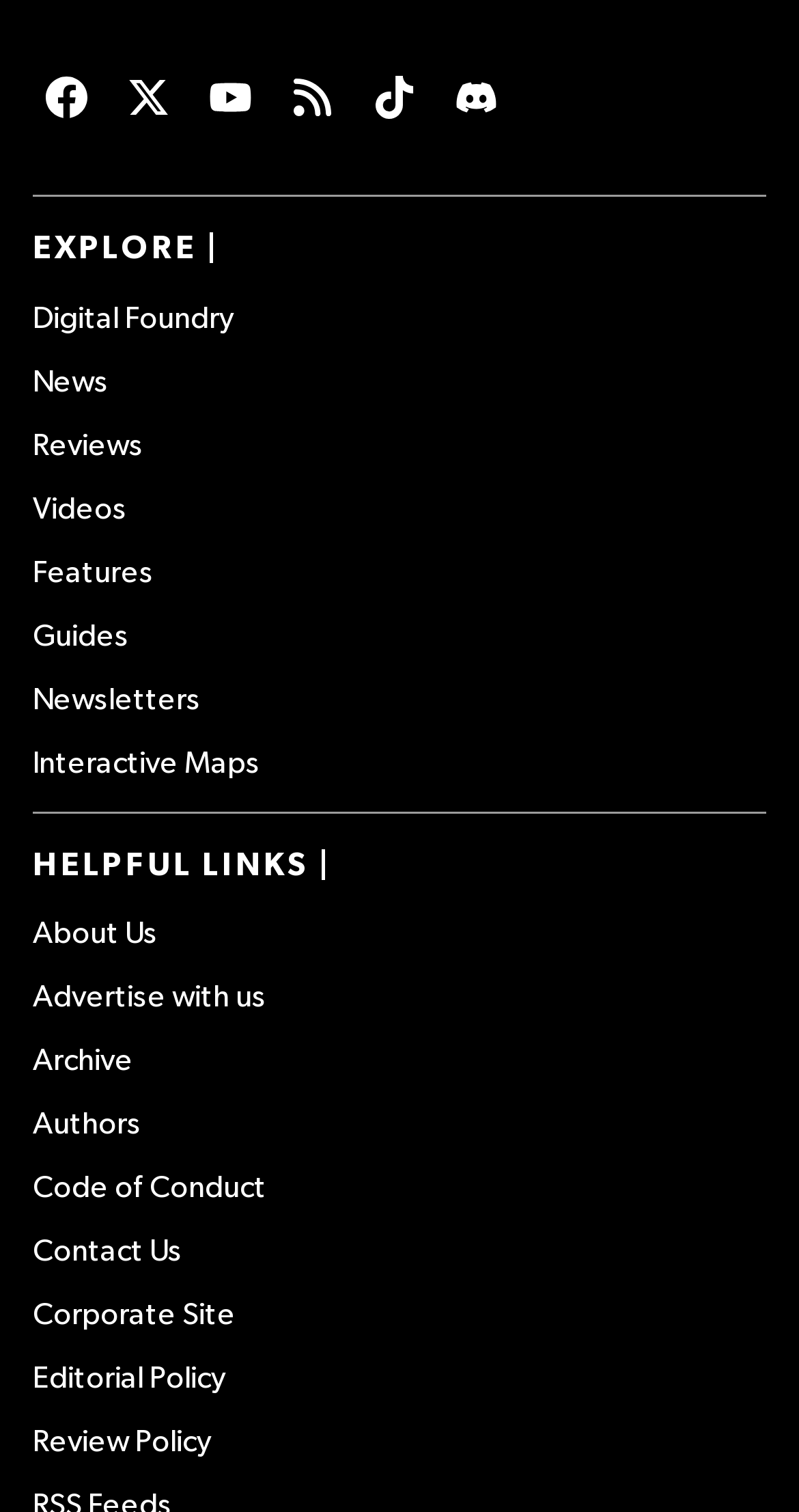Please identify the bounding box coordinates of the element's region that I should click in order to complete the following instruction: "Check us out on Facebook". The bounding box coordinates consist of four float numbers between 0 and 1, i.e., [left, top, right, bottom].

[0.041, 0.043, 0.123, 0.086]